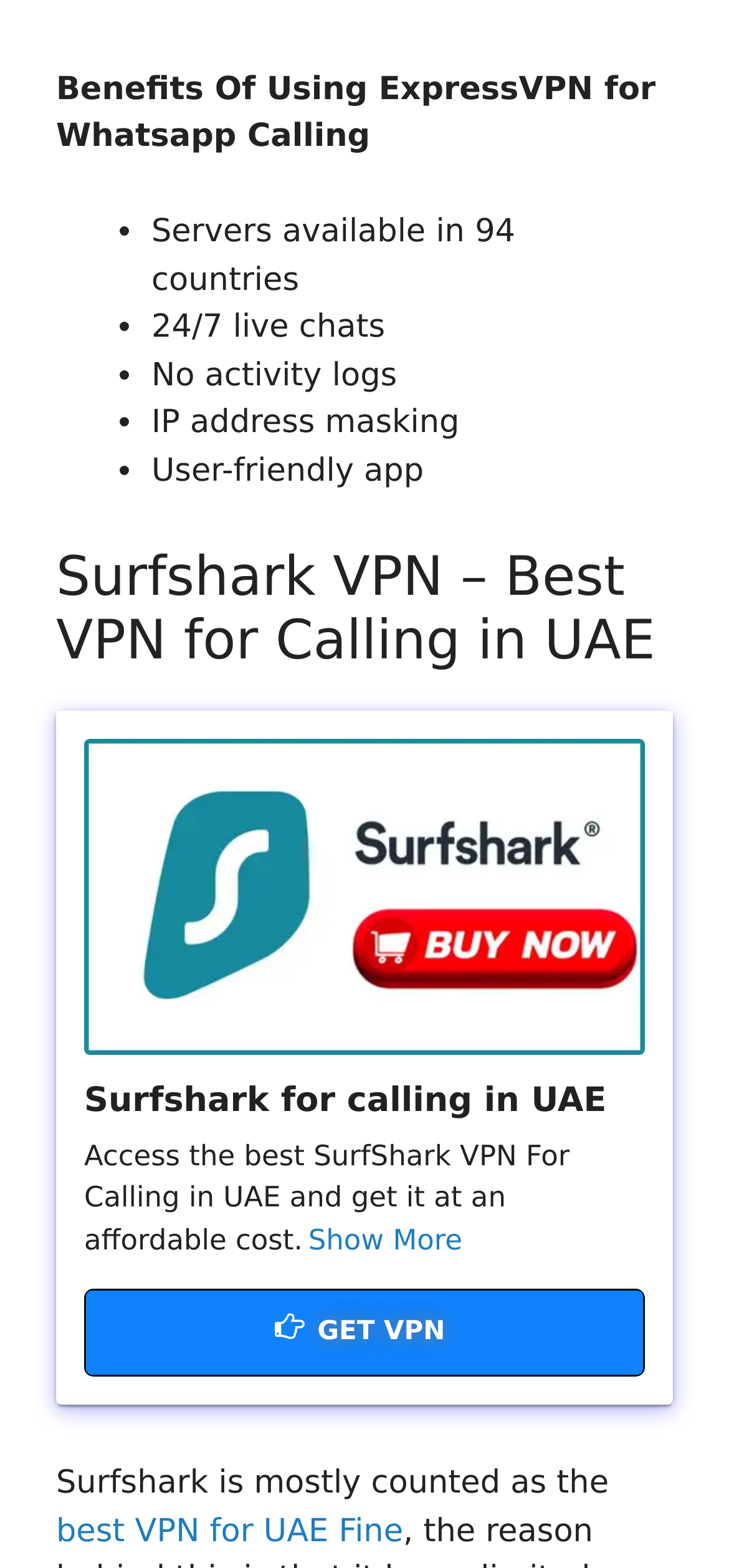Given the element description, predict the bounding box coordinates in the format (top-left x, top-left y, bottom-right x, bottom-right y), using floating point numbers between 0 and 1: title="Surfshark for calling in UAE"

[0.115, 0.471, 0.885, 0.673]